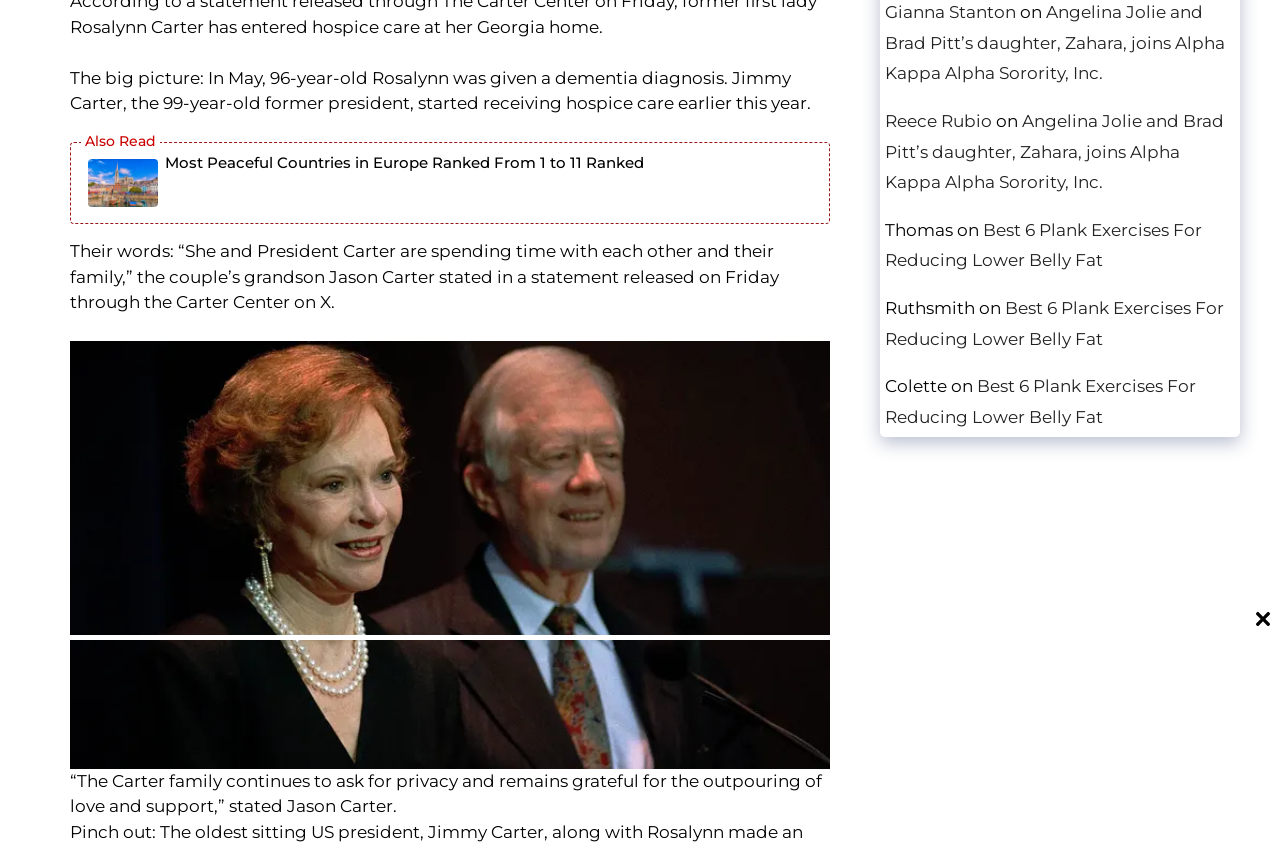Bounding box coordinates should be in the format (top-left x, top-left y, bottom-right x, bottom-right y) and all values should be floating point numbers between 0 and 1. Determine the bounding box coordinate for the UI element described as: Reece Rubio

[0.691, 0.131, 0.775, 0.154]